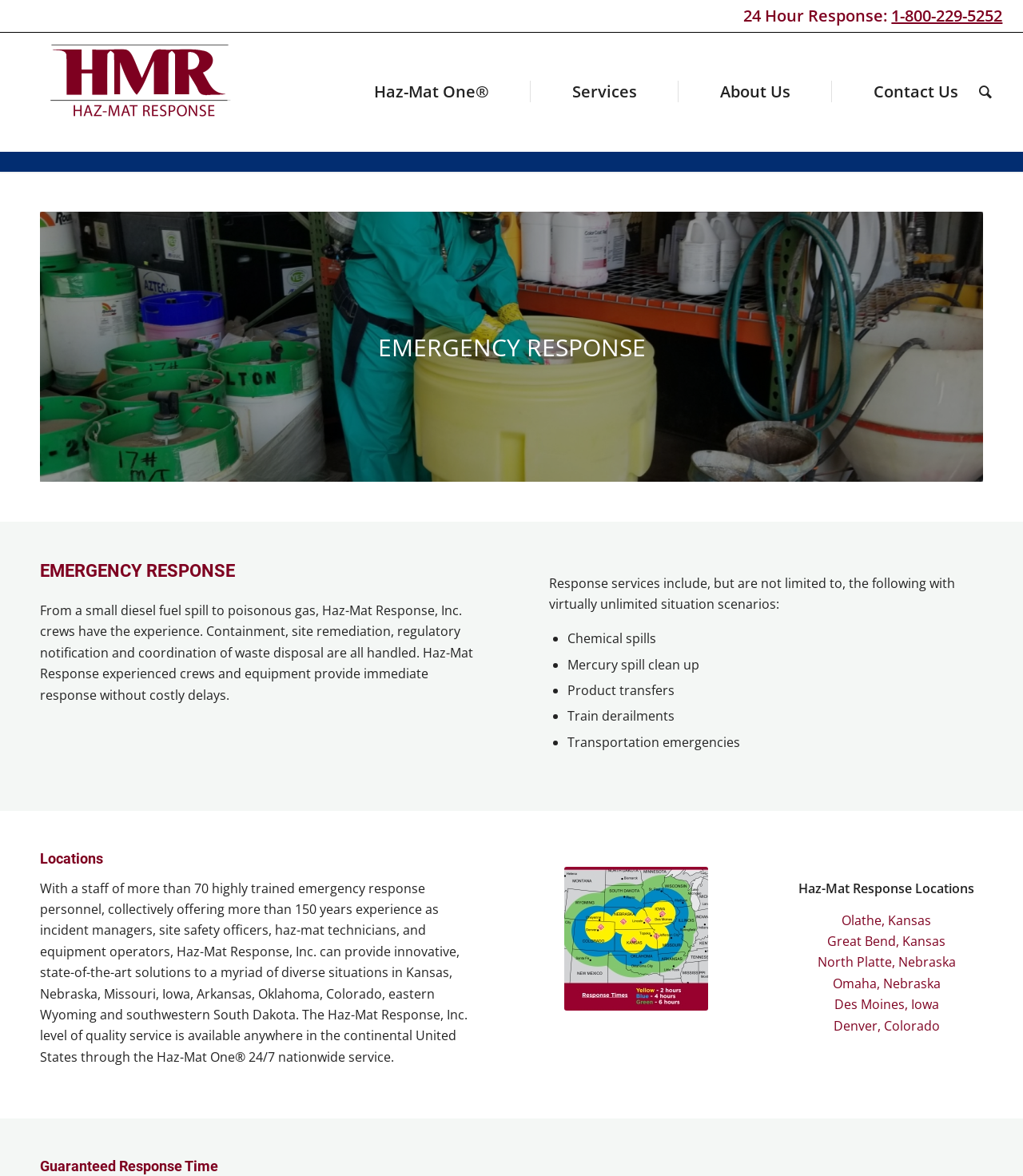Locate the bounding box coordinates of the element I should click to achieve the following instruction: "Search the website".

[0.947, 0.027, 0.98, 0.129]